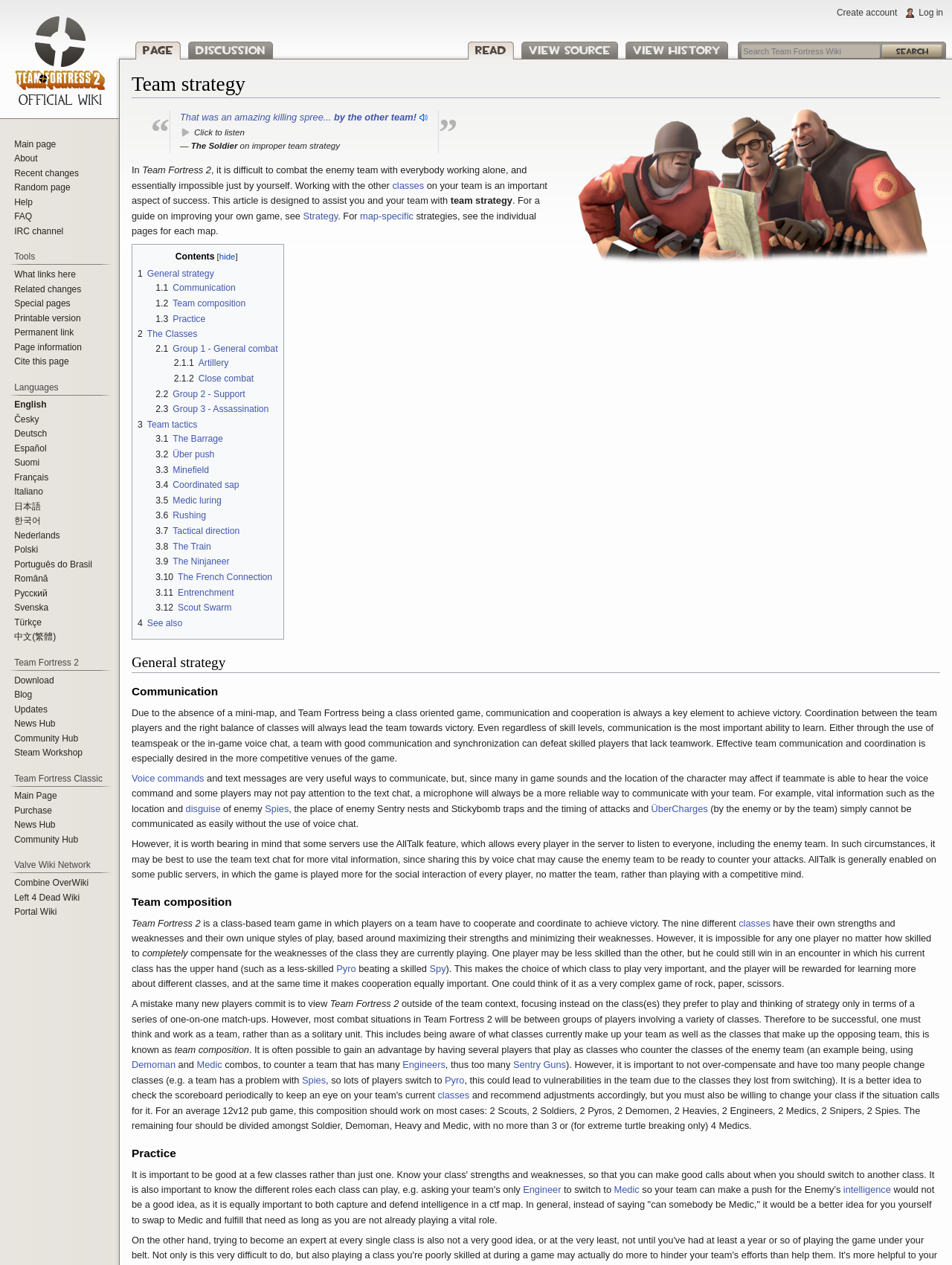Provide the bounding box coordinates of the section that needs to be clicked to accomplish the following instruction: "Click on the 'Strategy' link."

[0.318, 0.166, 0.355, 0.175]